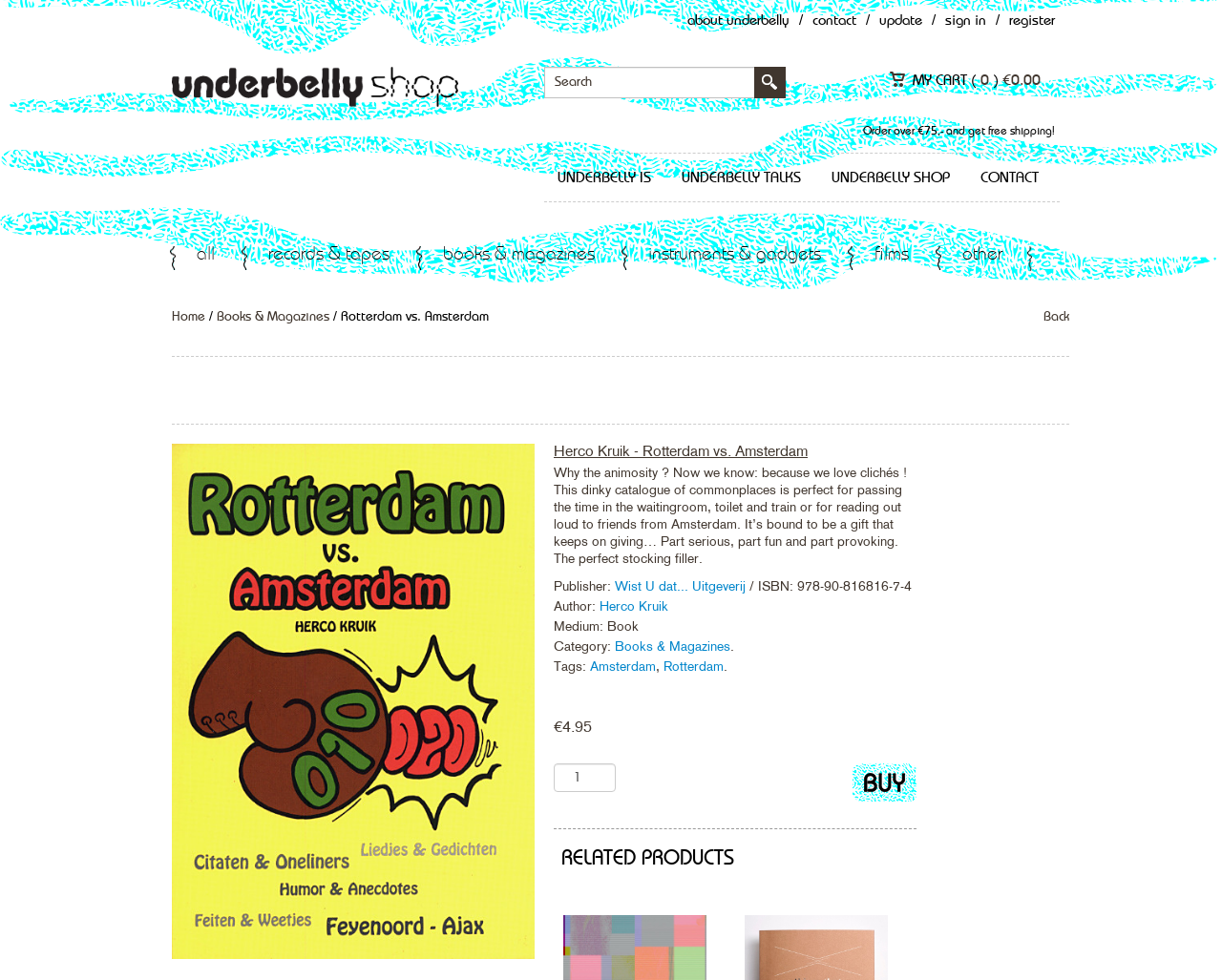What is the price of the book?
Answer the question with detailed information derived from the image.

I found the answer by looking at the text '€4.95' which is located near the 'Add to cart' button, indicating that it is the price of the book.